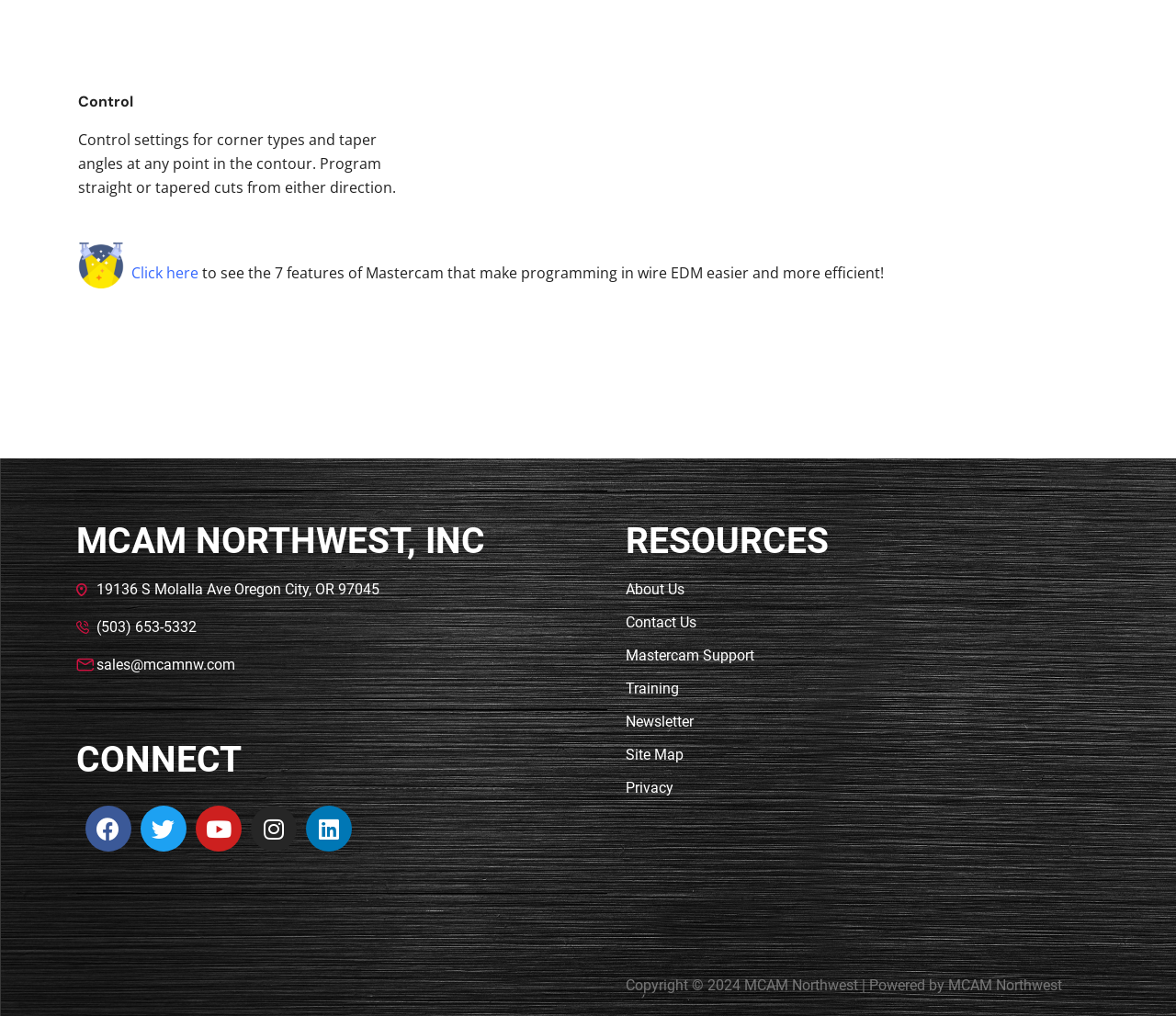Refer to the element description Contact Us and identify the corresponding bounding box in the screenshot. Format the coordinates as (top-left x, top-left y, bottom-right x, bottom-right y) with values in the range of 0 to 1.

[0.532, 0.604, 0.593, 0.621]